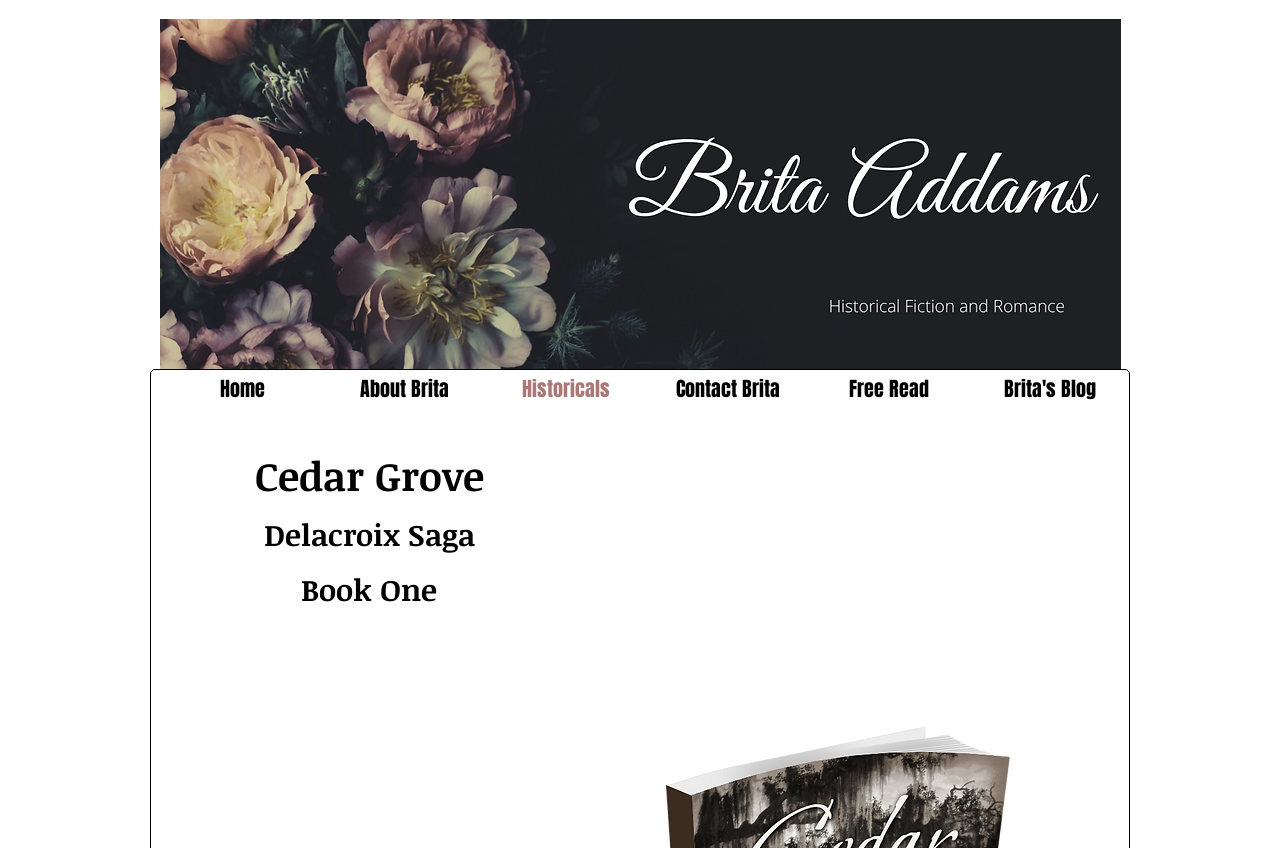From the webpage screenshot, identify the region described by About Brita. Provide the bounding box coordinates as (top-left x, top-left y, bottom-right x, bottom-right y), with each value being a floating point number between 0 and 1.

[0.252, 0.423, 0.379, 0.494]